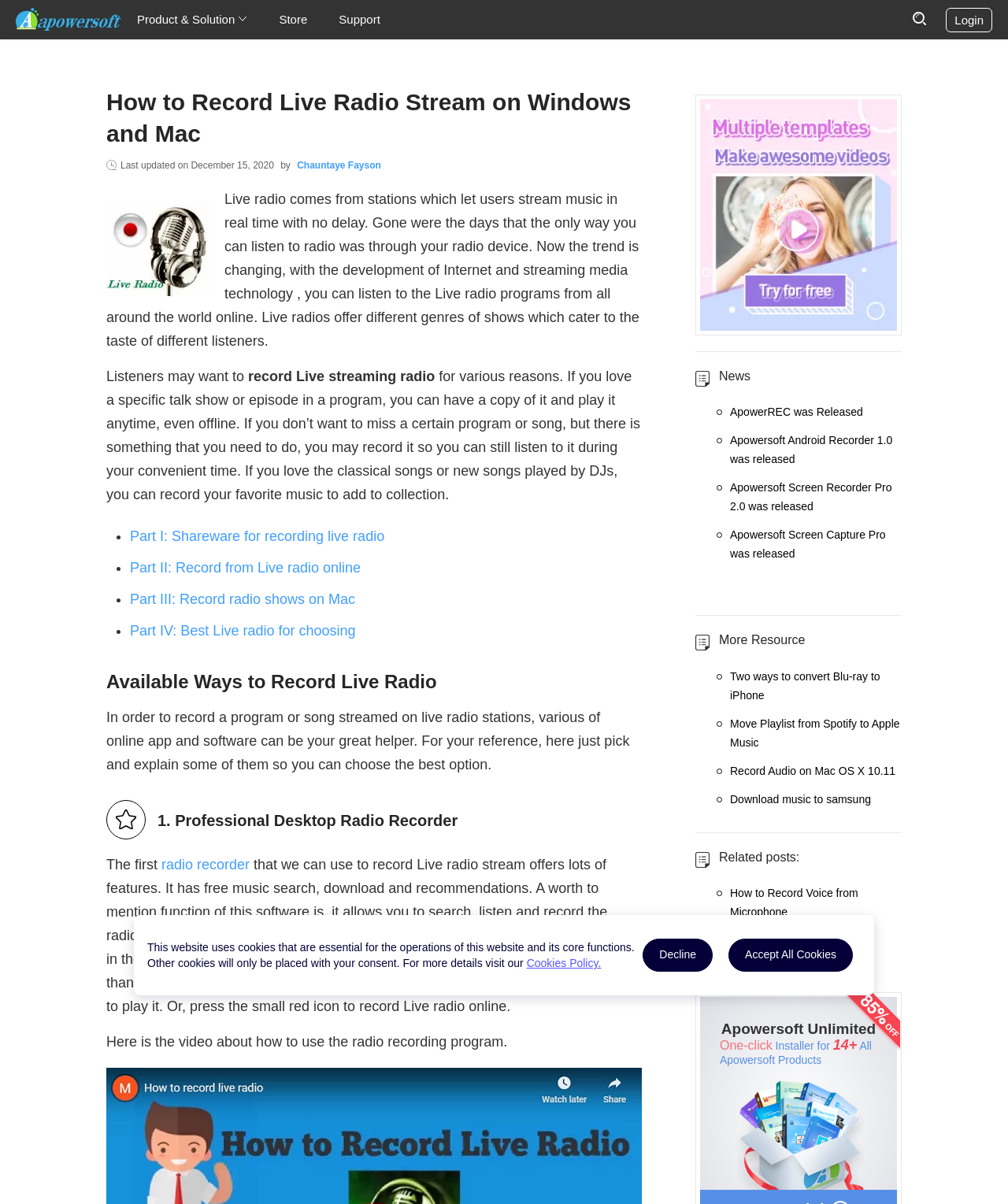Please identify the bounding box coordinates of the element's region that I should click in order to complete the following instruction: "Click the 'Apowersoft Logo' link". The bounding box coordinates consist of four float numbers between 0 and 1, i.e., [left, top, right, bottom].

[0.016, 0.007, 0.12, 0.026]